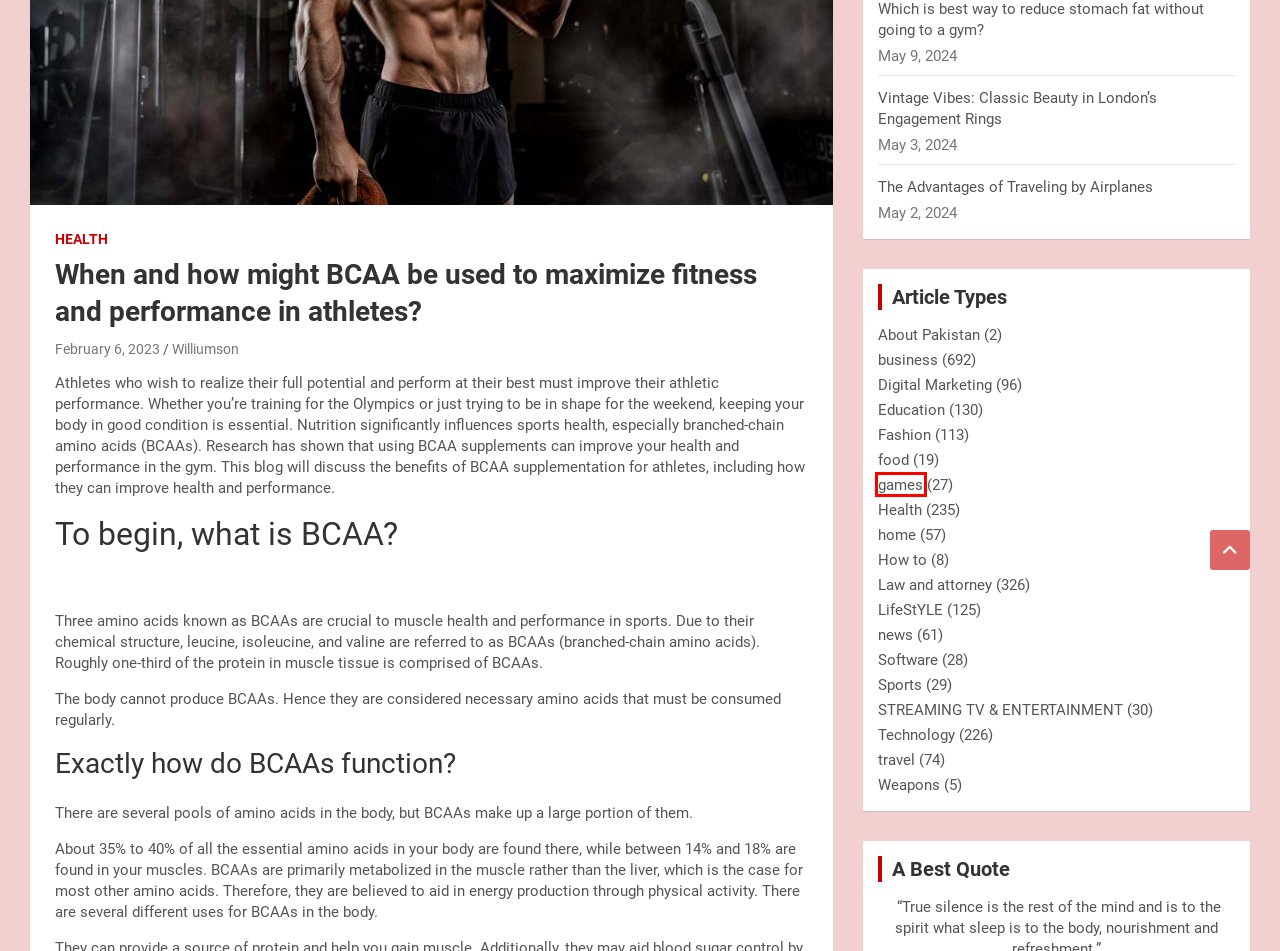View the screenshot of the webpage containing a red bounding box around a UI element. Select the most fitting webpage description for the new page shown after the element in the red bounding box is clicked. Here are the candidates:
A. About Pakistan Archives - Make & Appreciate
B. Weapons Archives - Make & Appreciate
C. Education Archives - Make & Appreciate
D. STREAMING TV & ENTERTAINMENT Archives - Make & Appreciate
E. games Archives - Make & Appreciate
F. Williumson, Author at Make & Appreciate
G. LifeStYLE Archives - Make & Appreciate
H. home Archives - Make & Appreciate

E